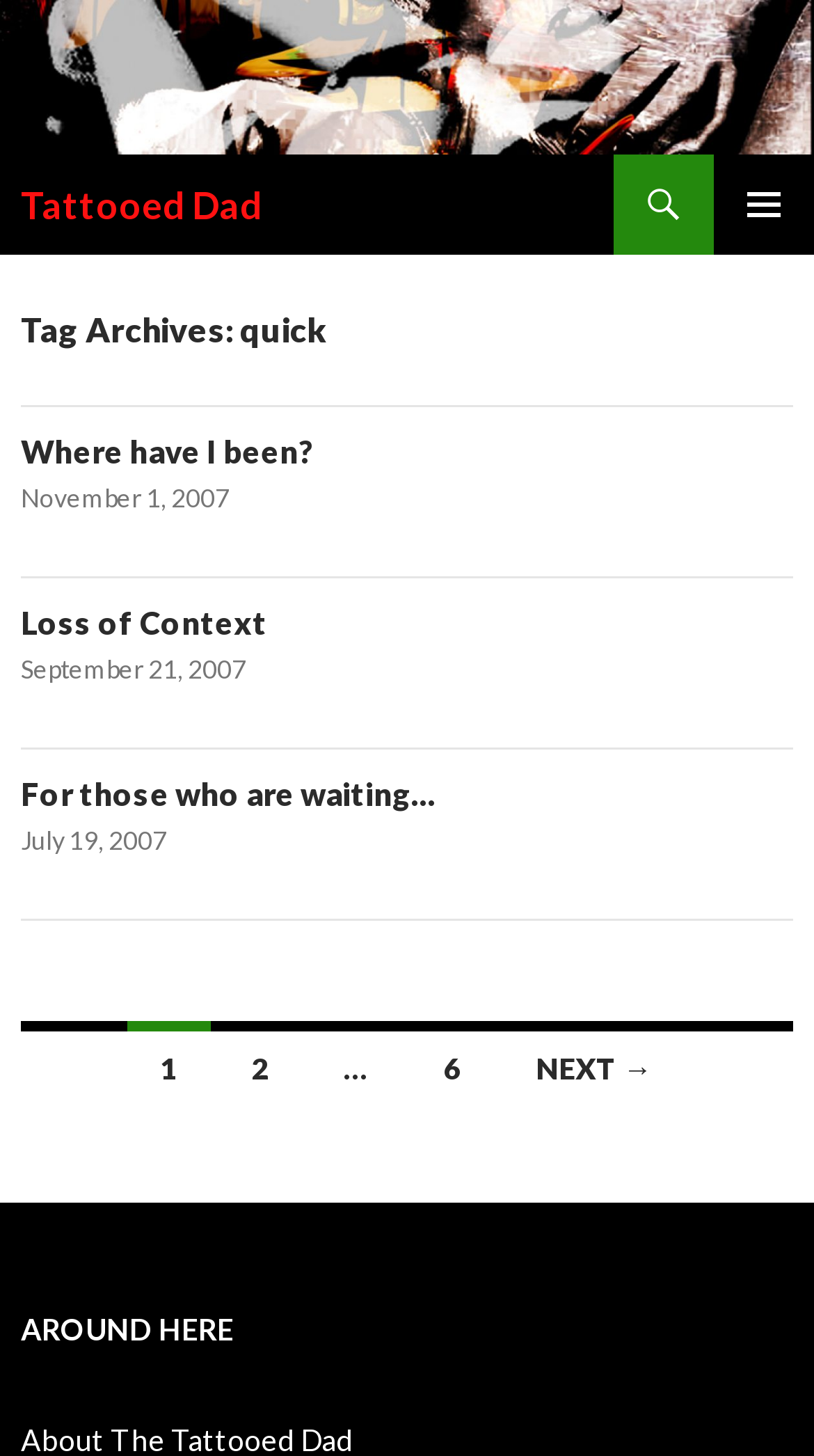Locate the bounding box coordinates of the clickable region to complete the following instruction: "read the post titled Where have I been?."

[0.026, 0.297, 0.387, 0.323]